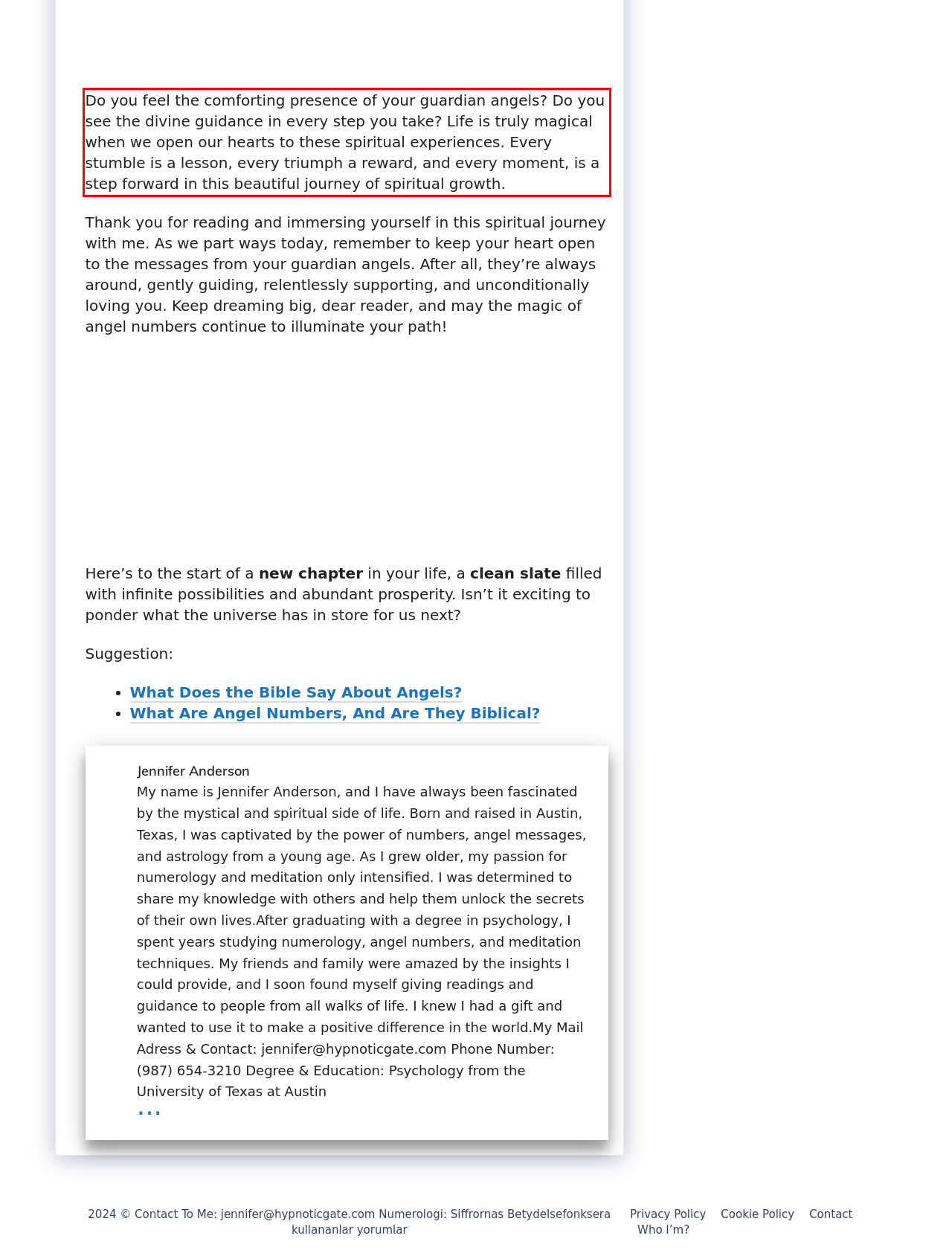Using the provided screenshot, read and generate the text content within the red-bordered area.

Do you feel the comforting presence of your guardian angels? Do you see the divine guidance in every step you take? Life is truly magical when we open our hearts to these spiritual experiences. Every stumble is a lesson, every triumph a reward, and every moment, is a step forward in this beautiful journey of spiritual growth.